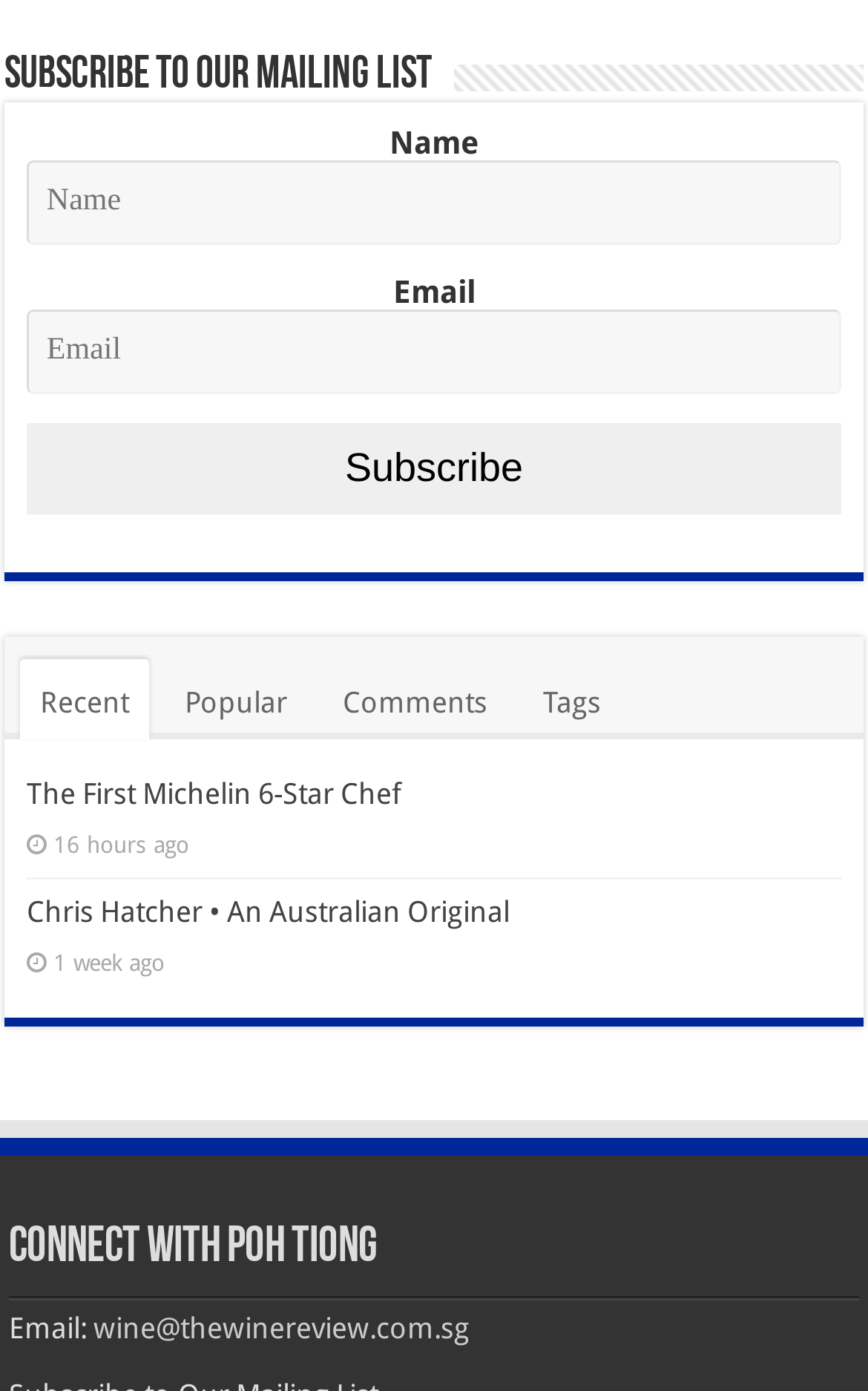Please find the bounding box for the UI element described by: "Website developed by Wicked Code".

None